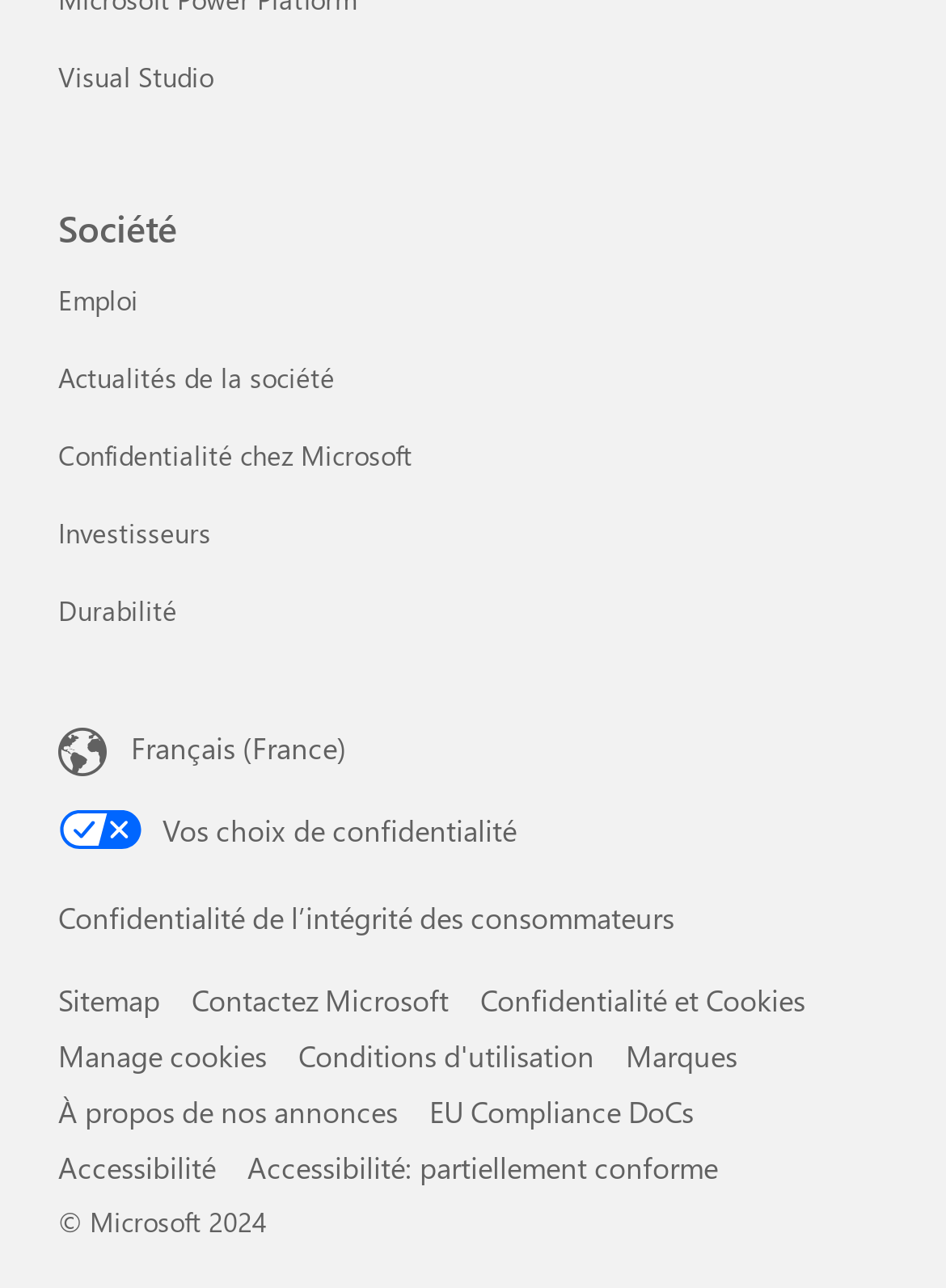Specify the bounding box coordinates for the region that must be clicked to perform the given instruction: "Learn about company news".

[0.062, 0.279, 0.354, 0.307]